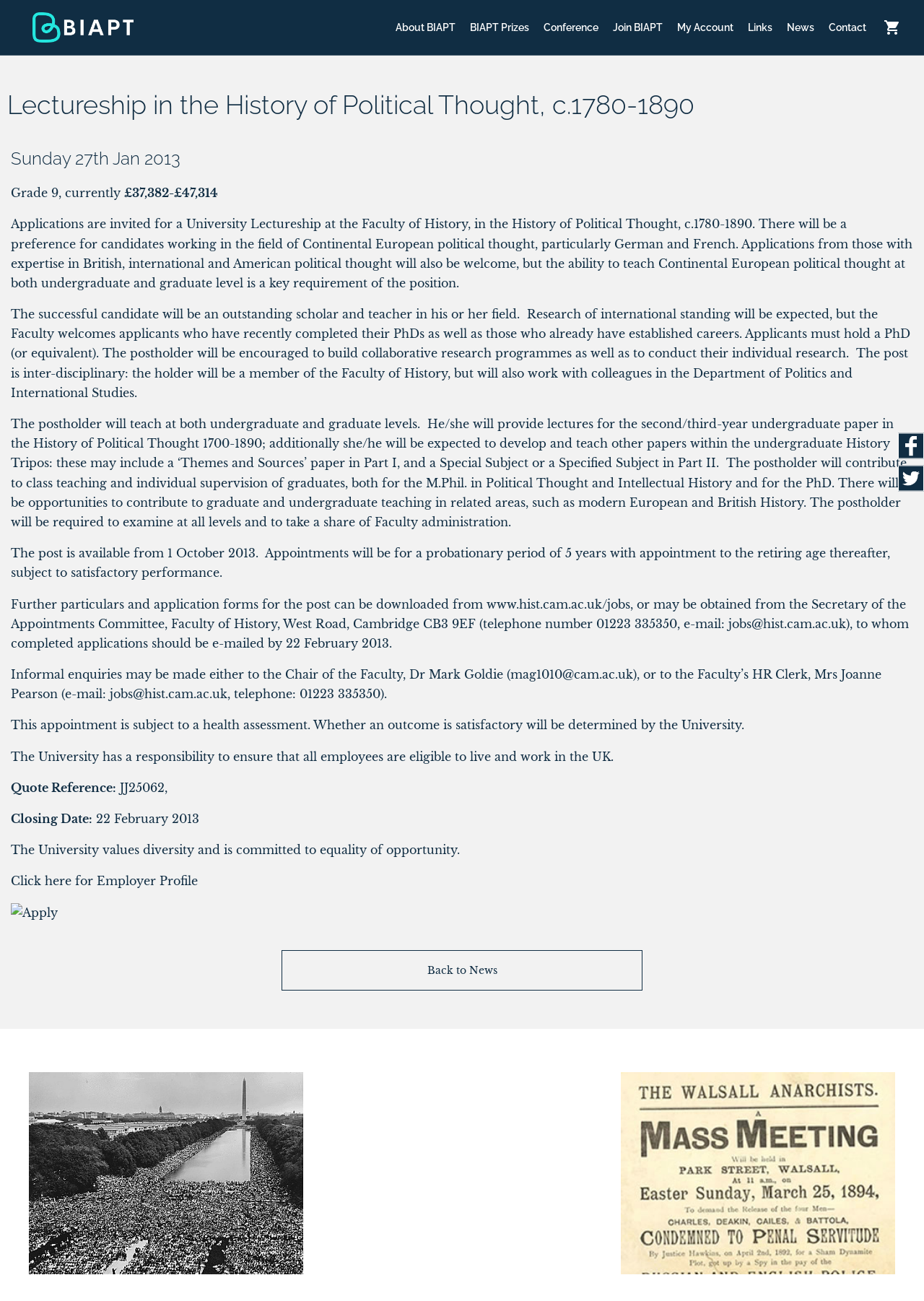Respond to the question with just a single word or phrase: 
What is the email address for informal enquiries?

mag1010@cam.ac.uk